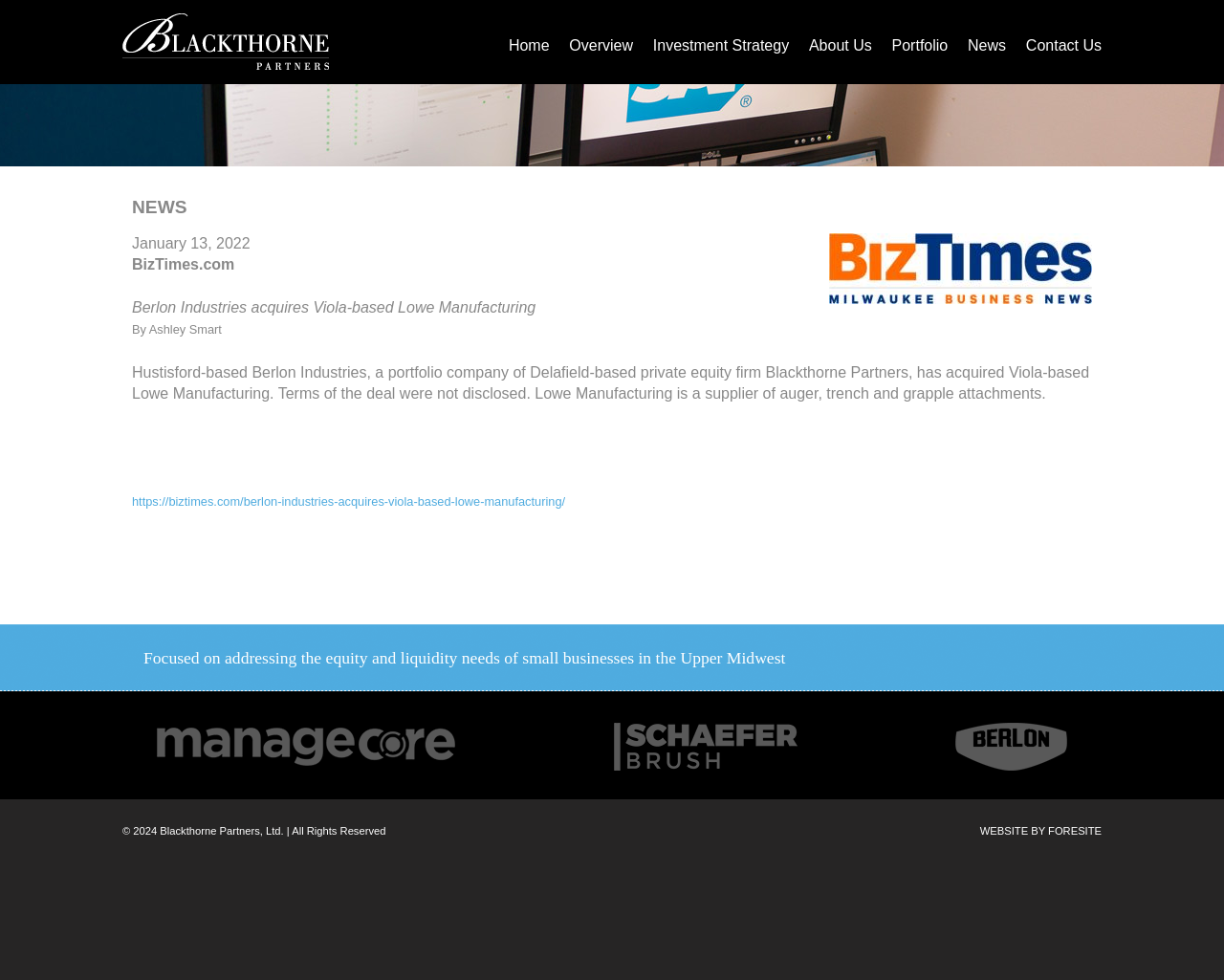Look at the image and write a detailed answer to the question: 
What is the name of the author of the news article?

I found this answer by reading the author's name mentioned in the article, which is 'By Ashley Smart'.